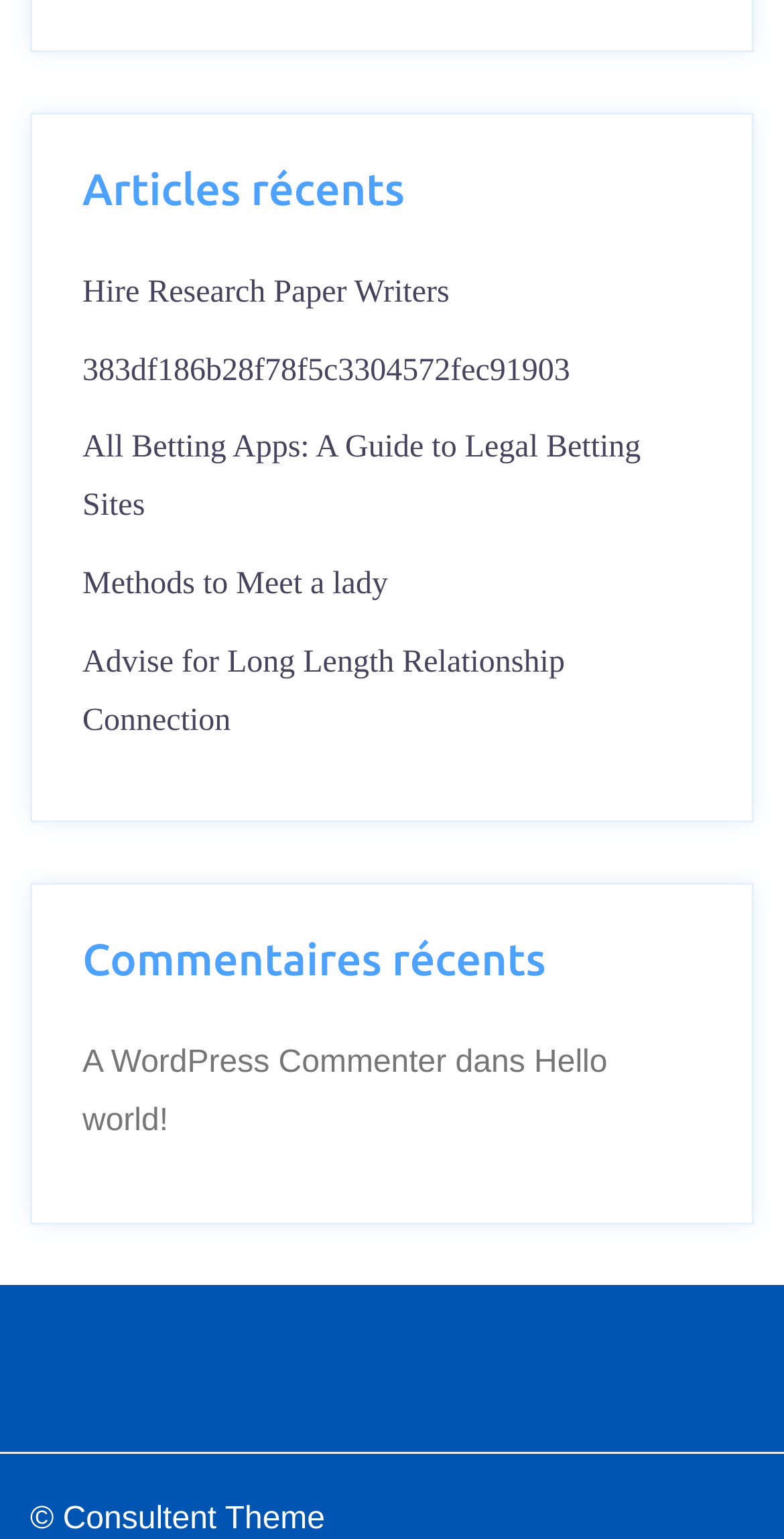What is the copyright information at the bottom?
Answer with a single word or phrase by referring to the visual content.

Consultent Theme